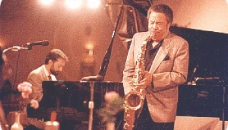Respond to the question with just a single word or phrase: 
What is the pianist doing in the background?

Accompanying the saxophonist